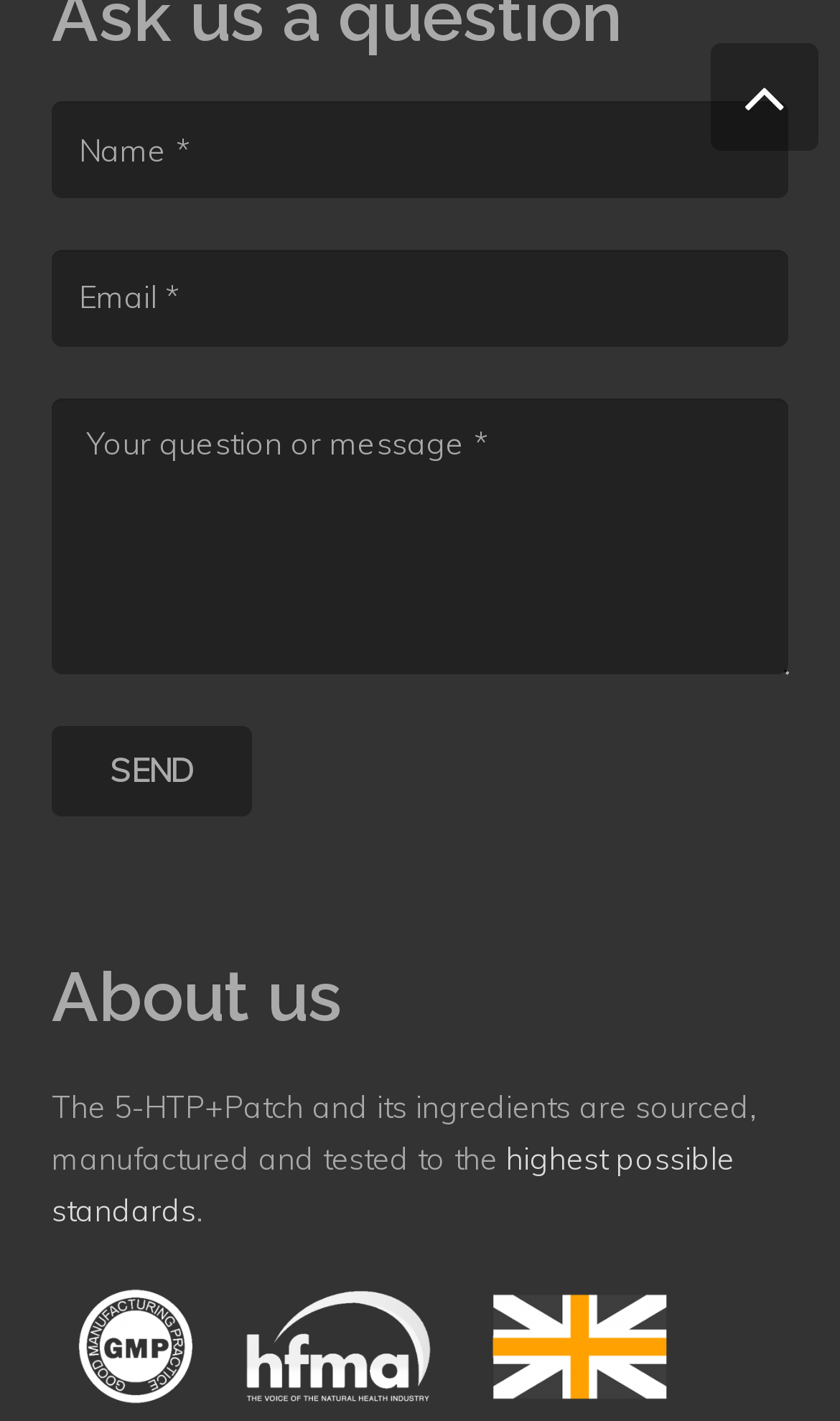Based on the provided description, "highest possible standards", find the bounding box of the corresponding UI element in the screenshot.

[0.062, 0.801, 0.874, 0.865]